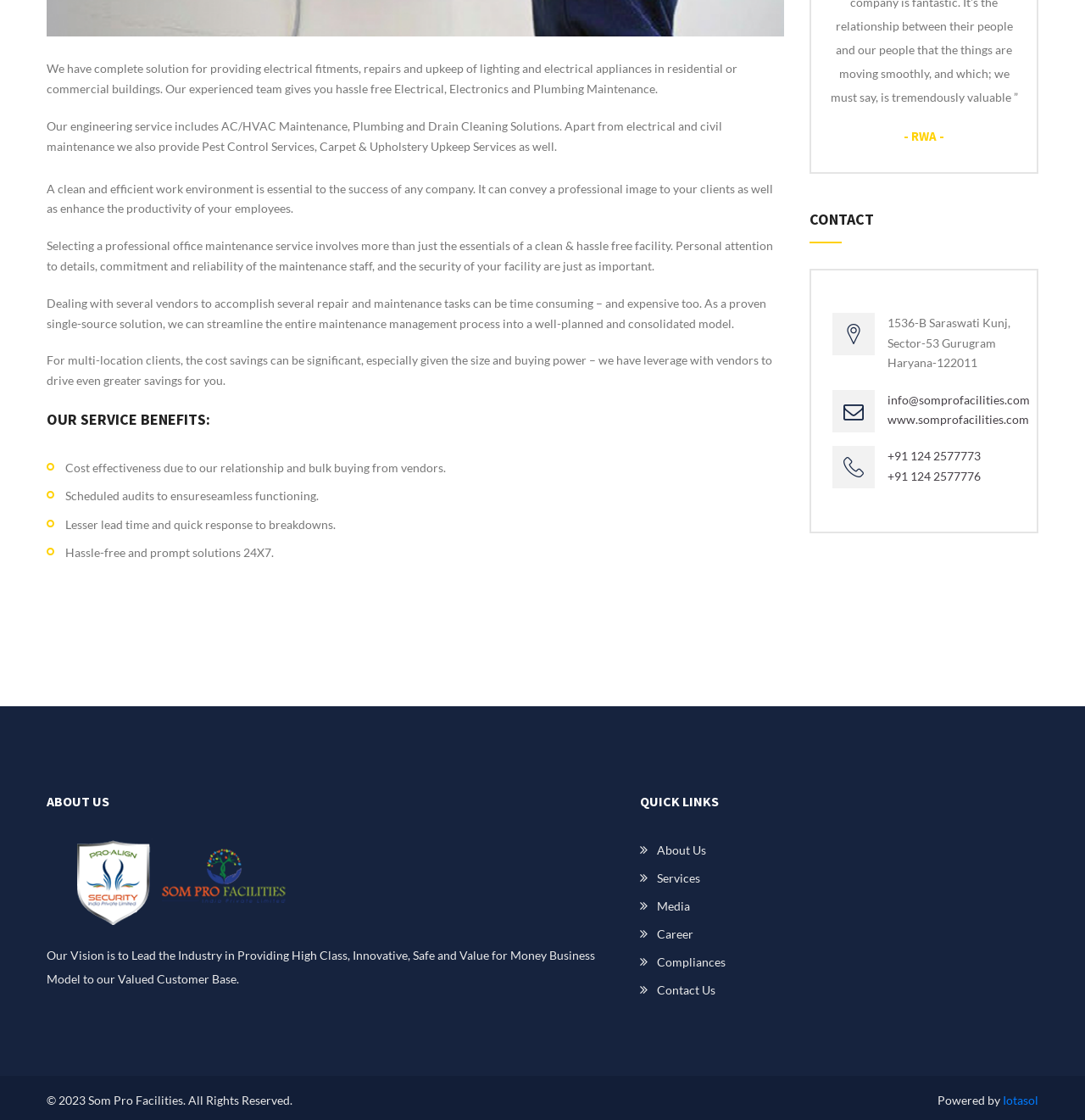Show the bounding box coordinates for the element that needs to be clicked to execute the following instruction: "visit the company website". Provide the coordinates in the form of four float numbers between 0 and 1, i.e., [left, top, right, bottom].

[0.818, 0.368, 0.948, 0.381]